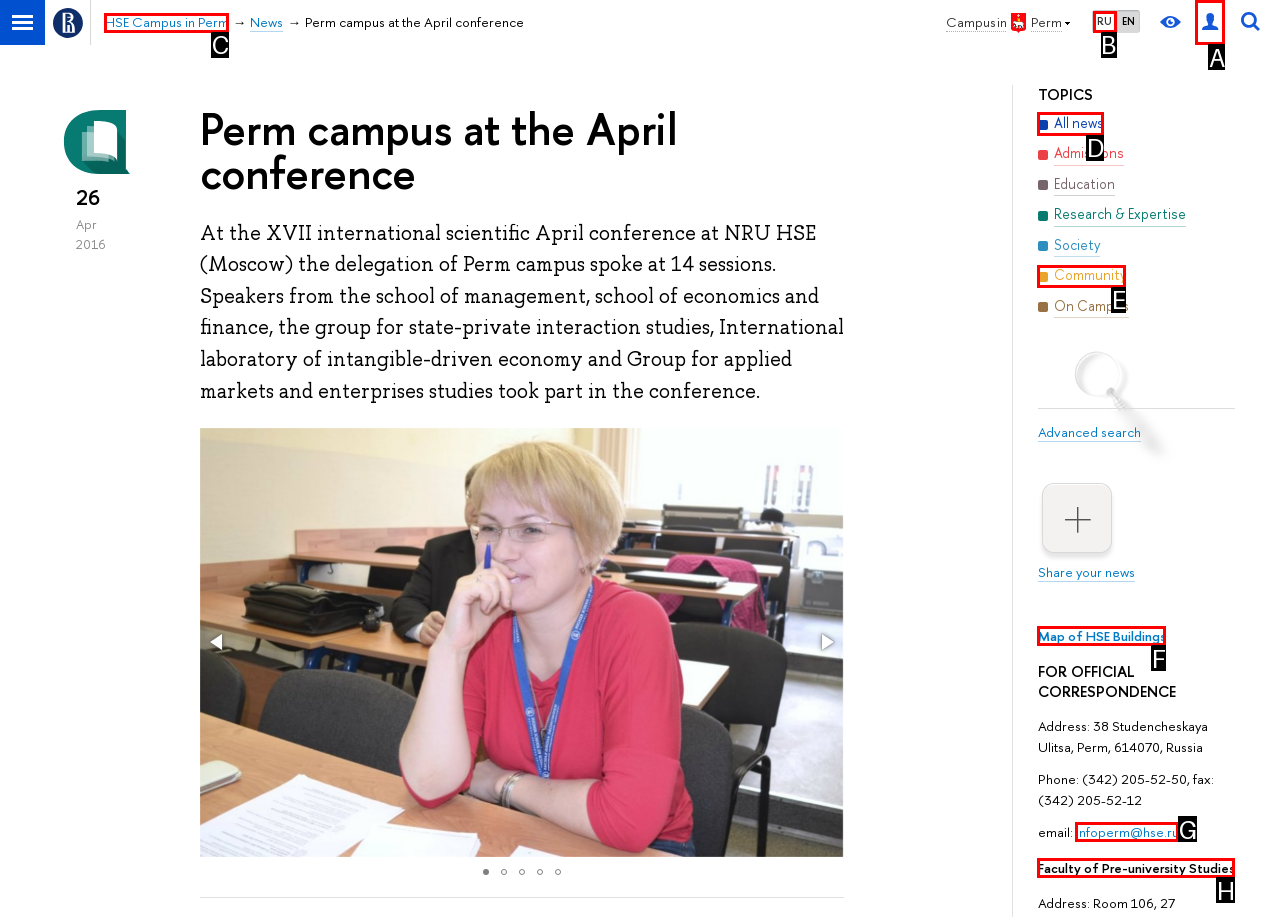Determine the appropriate lettered choice for the task: View user profile. Reply with the correct letter.

A